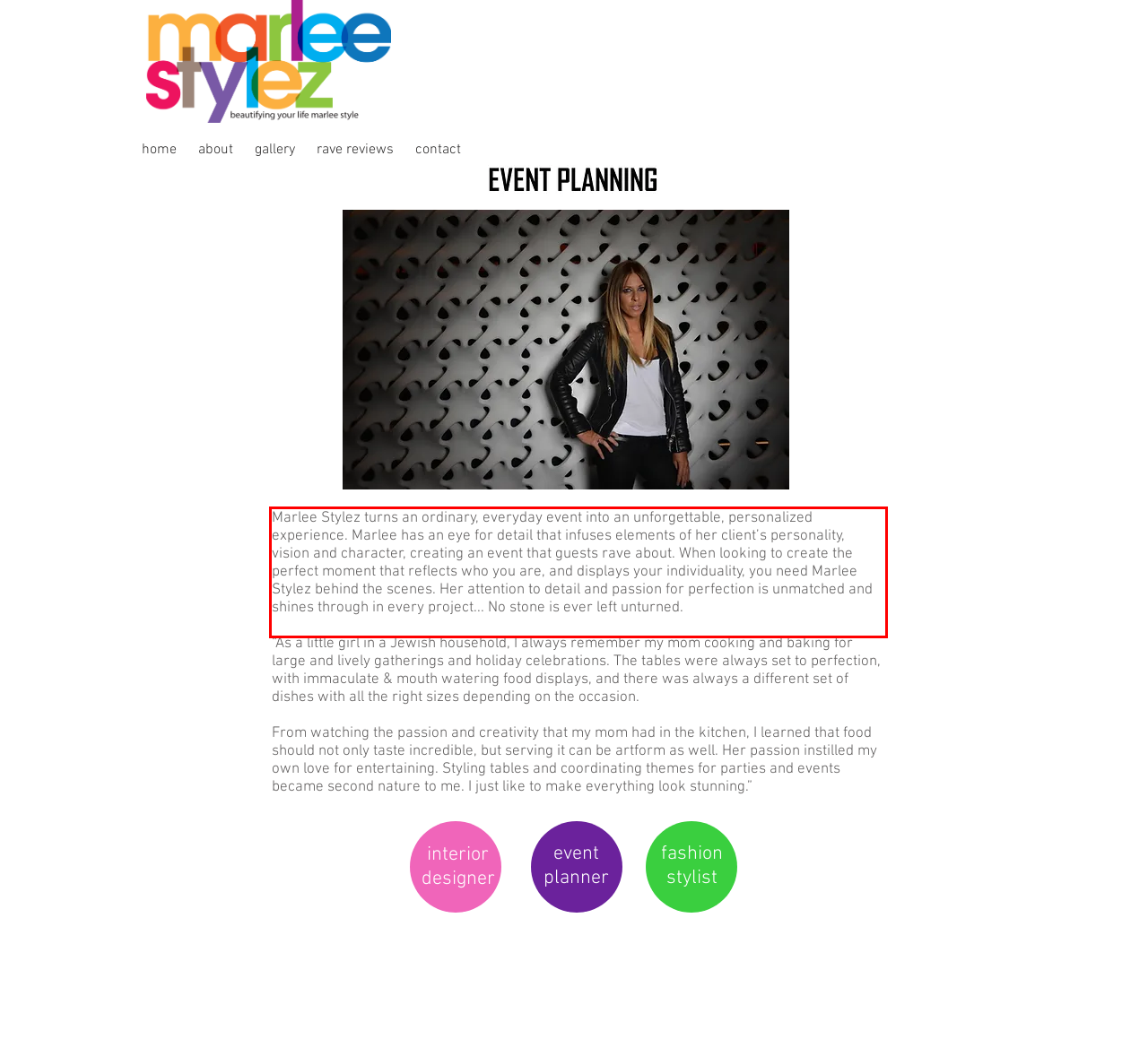Examine the screenshot of the webpage, locate the red bounding box, and generate the text contained within it.

Marlee Stylez turns an ordinary, everyday event into an unforgettable, personalized experience. Marlee has an eye for detail that infuses elements of her client’s personality, vision and character, creating an event that guests rave about. When looking to create the perfect moment that reflects who you are, and displays your individuality, you need Marlee Stylez behind the scenes. Her attention to detail and passion for perfection is unmatched and shines through in every project... No stone is ever left unturned.